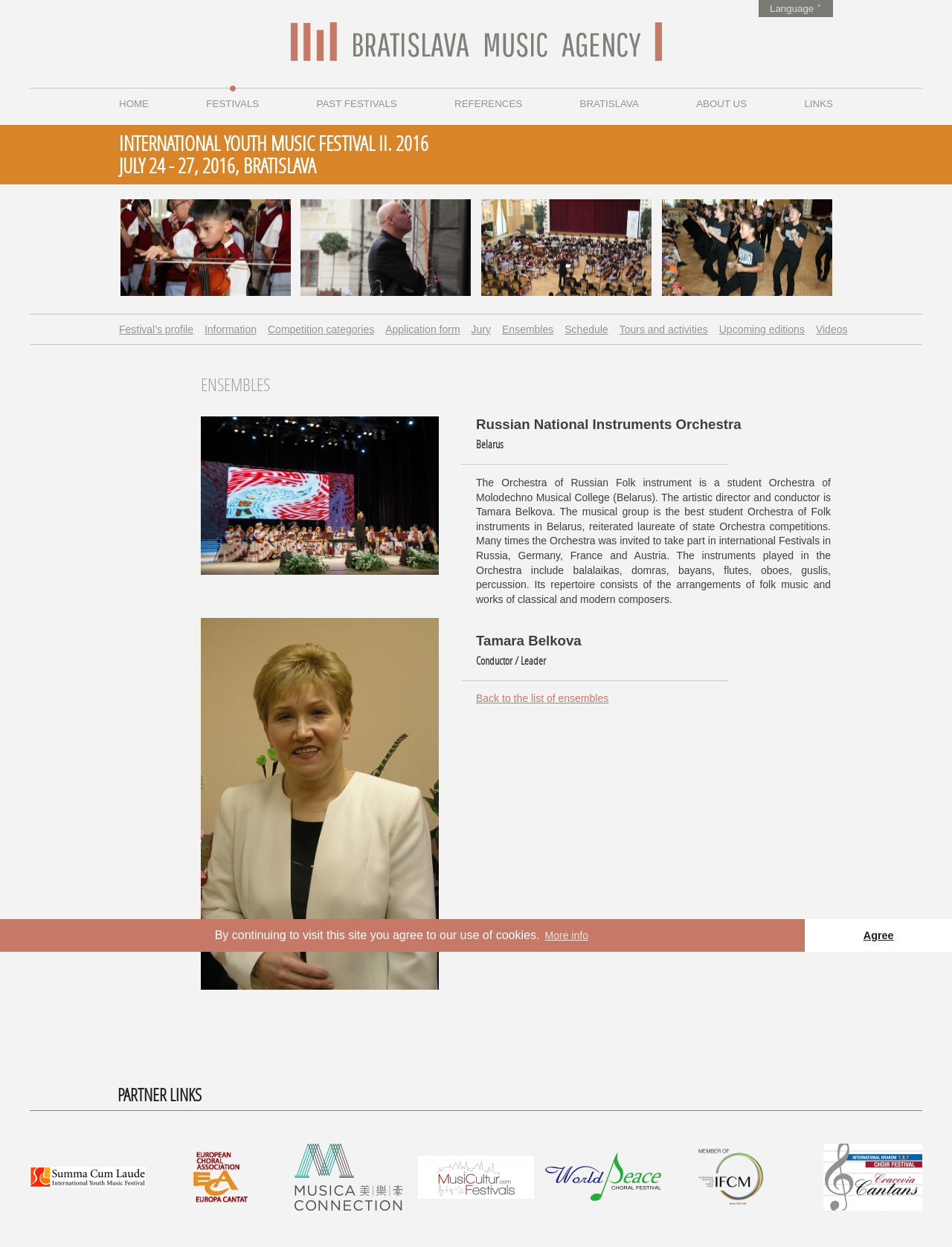Please identify the bounding box coordinates of the element that needs to be clicked to perform the following instruction: "Back to the list of ensembles".

[0.5, 0.555, 0.639, 0.565]